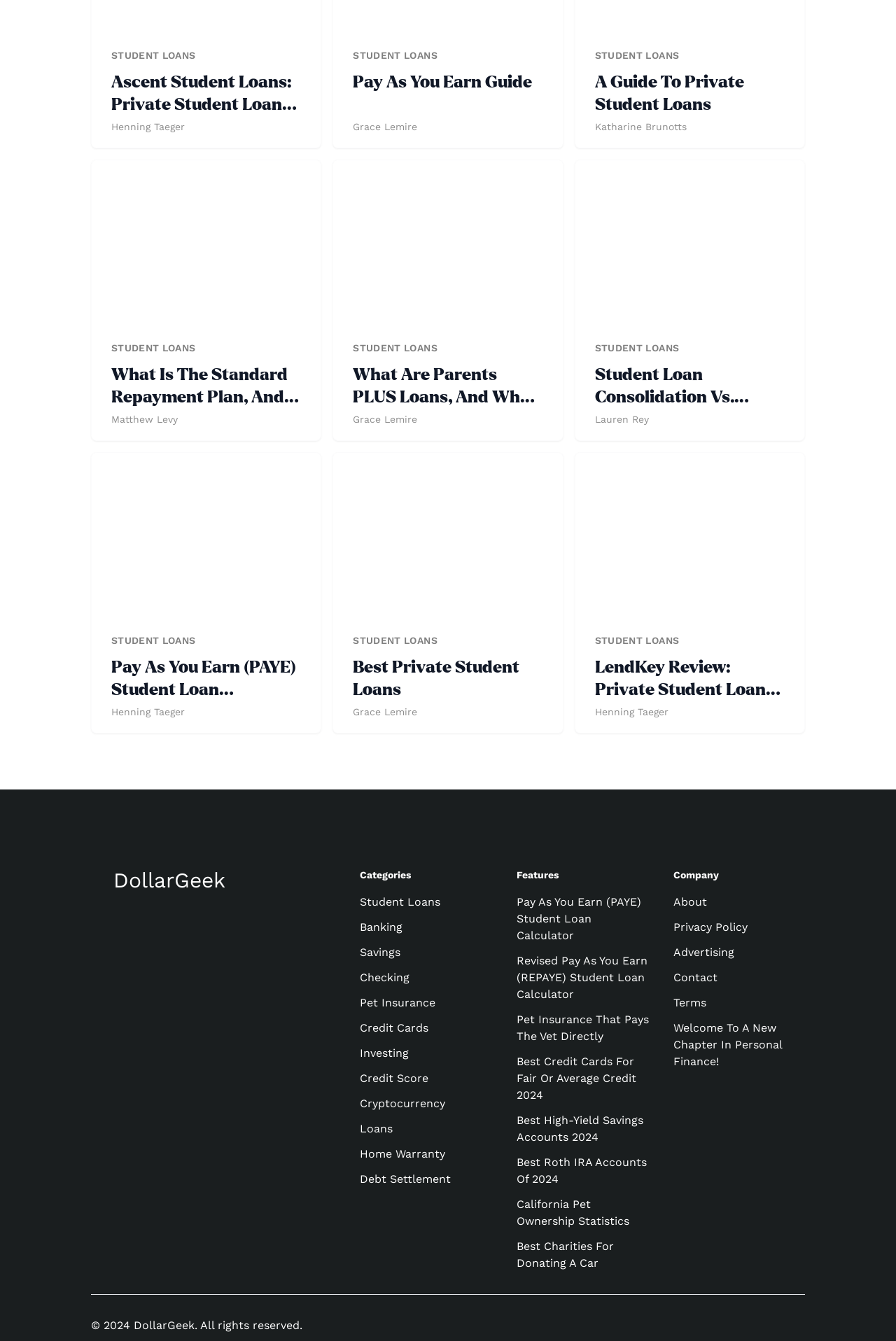Locate the bounding box coordinates of the UI element described by: "Henning Taeger". The bounding box coordinates should consist of four float numbers between 0 and 1, i.e., [left, top, right, bottom].

[0.124, 0.09, 0.206, 0.099]